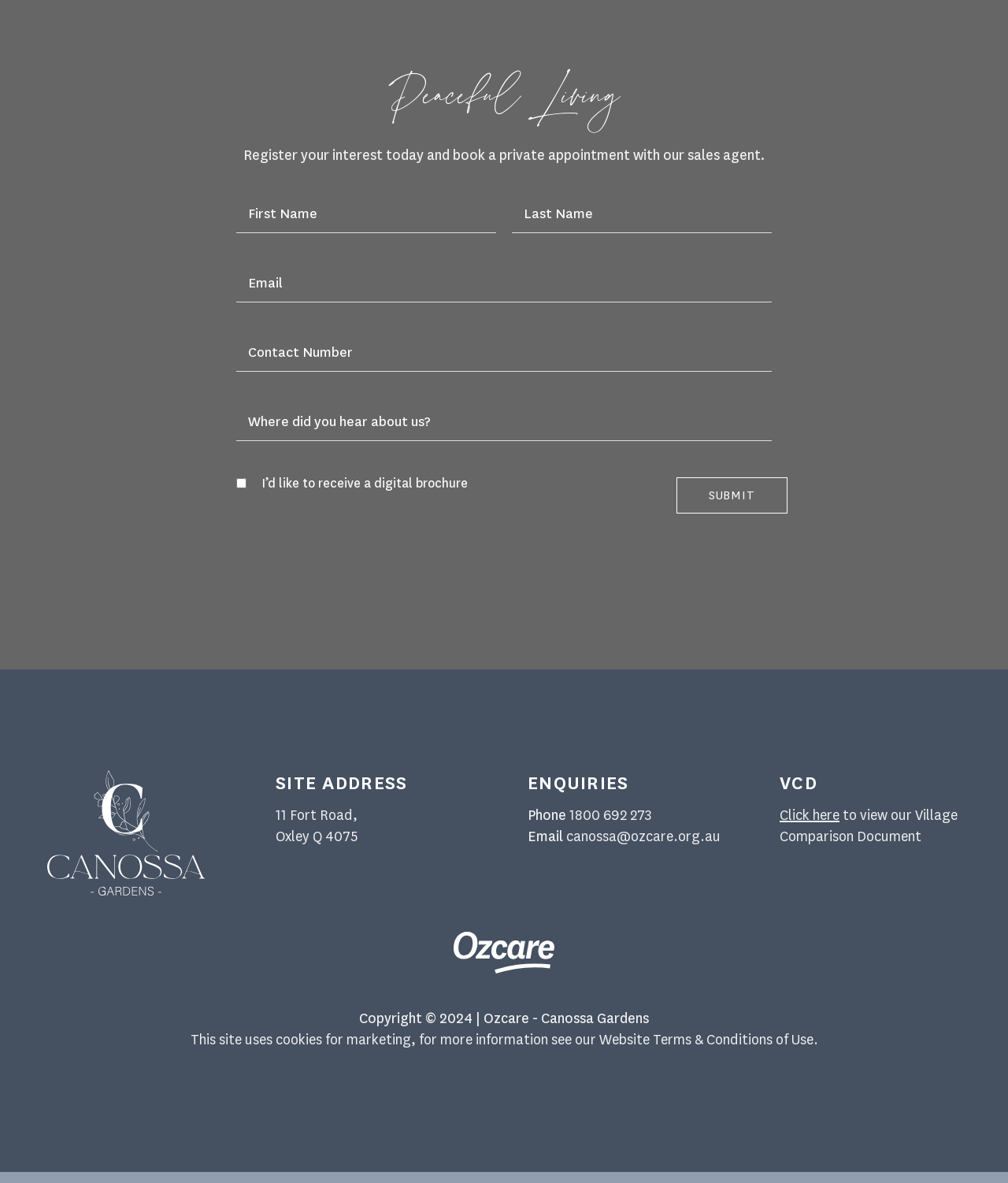Please identify the bounding box coordinates of the area that needs to be clicked to follow this instruction: "Enter your name".

[0.234, 0.165, 0.492, 0.197]